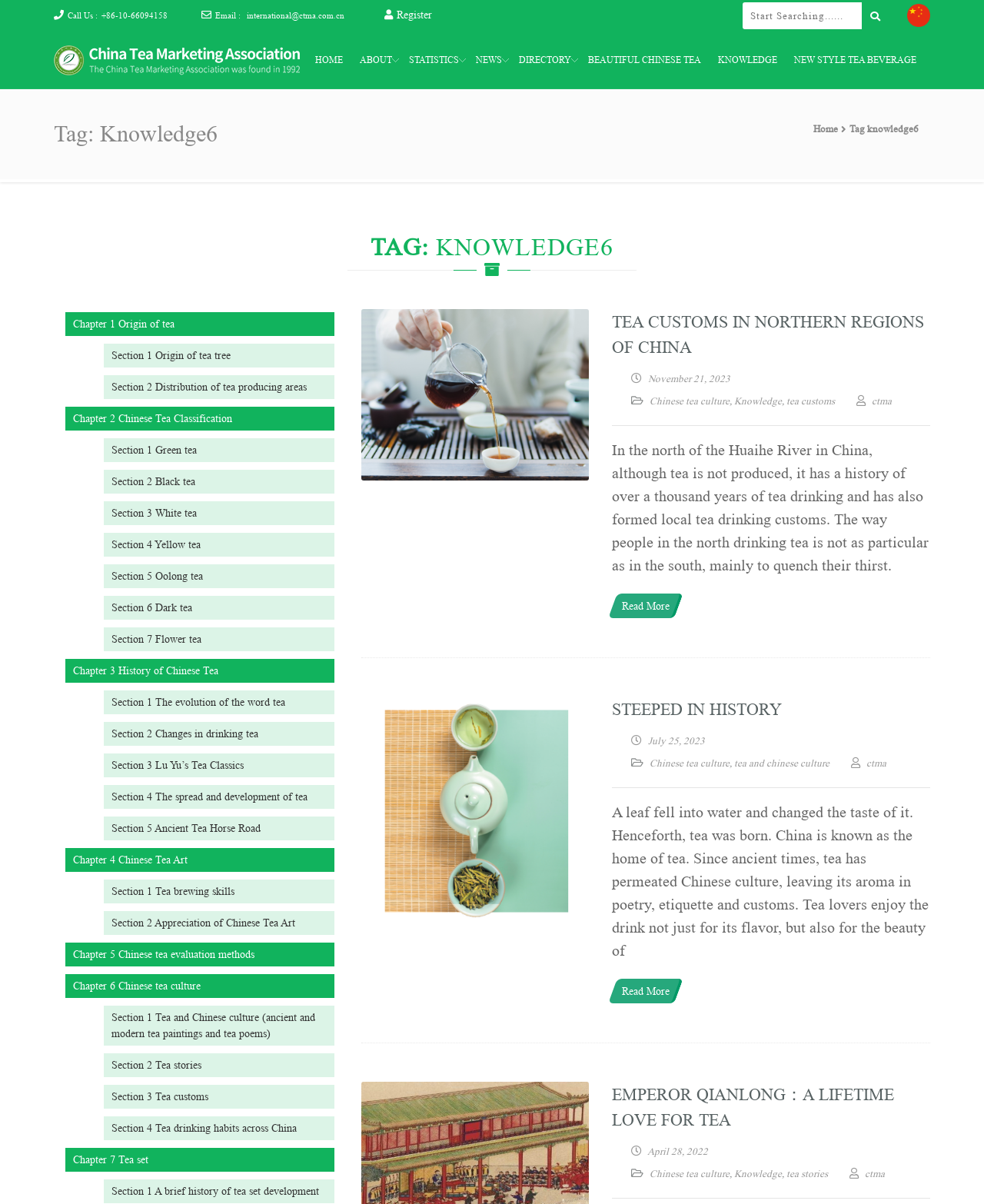Please answer the following question using a single word or phrase: 
What is the phone number to call?

+86-10-66094158